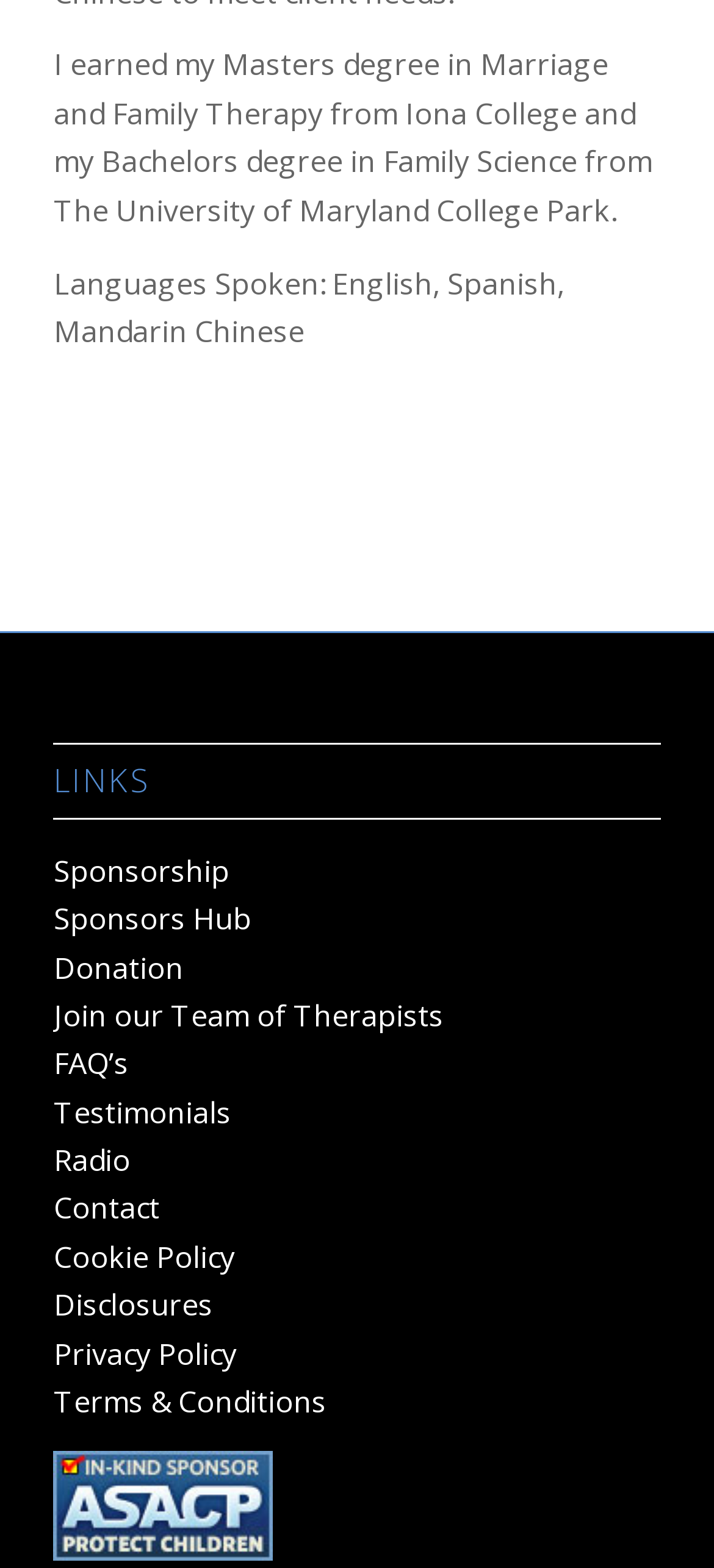Determine the bounding box for the UI element that matches this description: "Privacy Policy".

[0.075, 0.85, 0.331, 0.876]